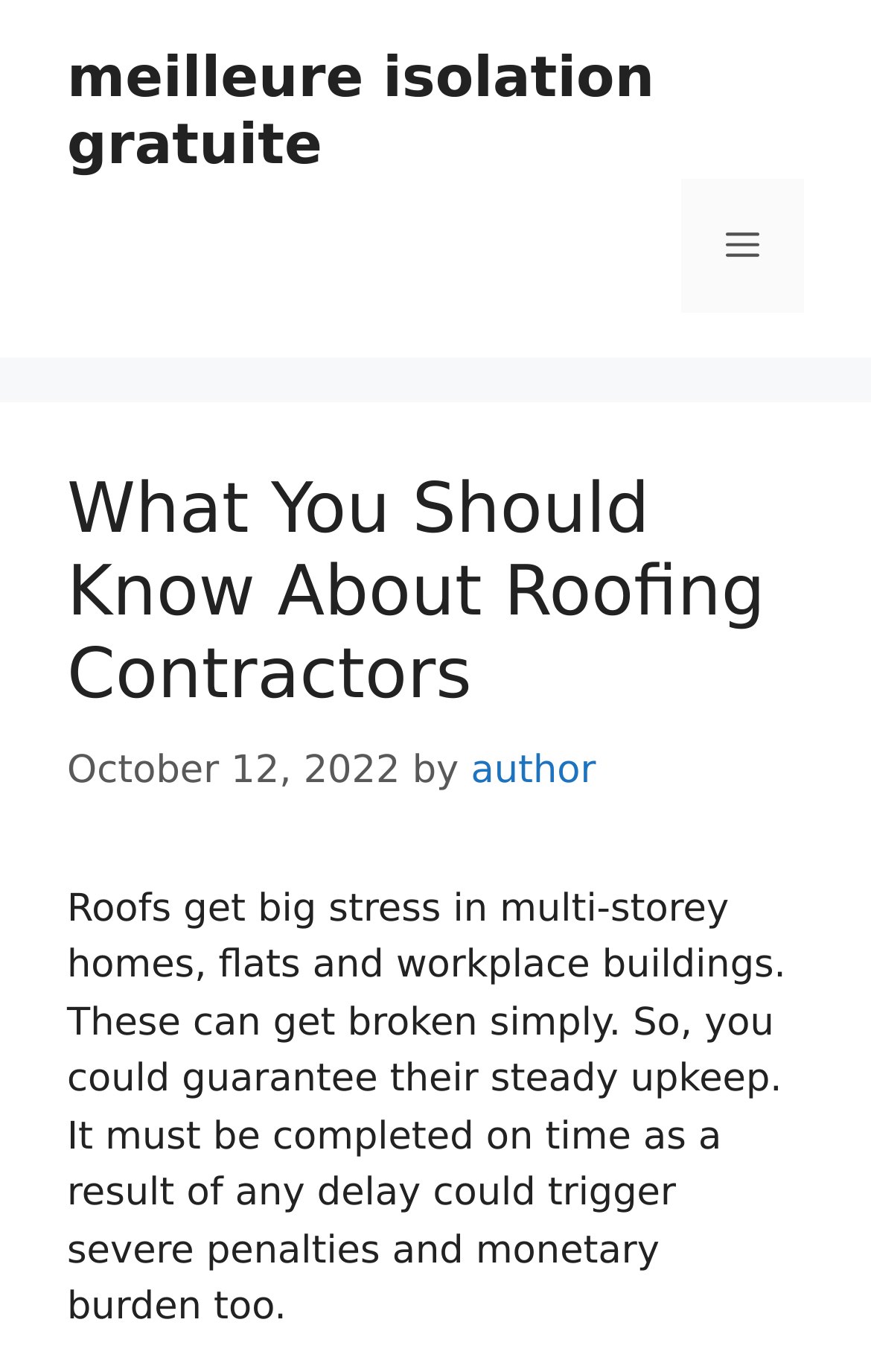Identify the bounding box for the UI element specified in this description: "Menu". The coordinates must be four float numbers between 0 and 1, formatted as [left, top, right, bottom].

[0.782, 0.13, 0.923, 0.228]